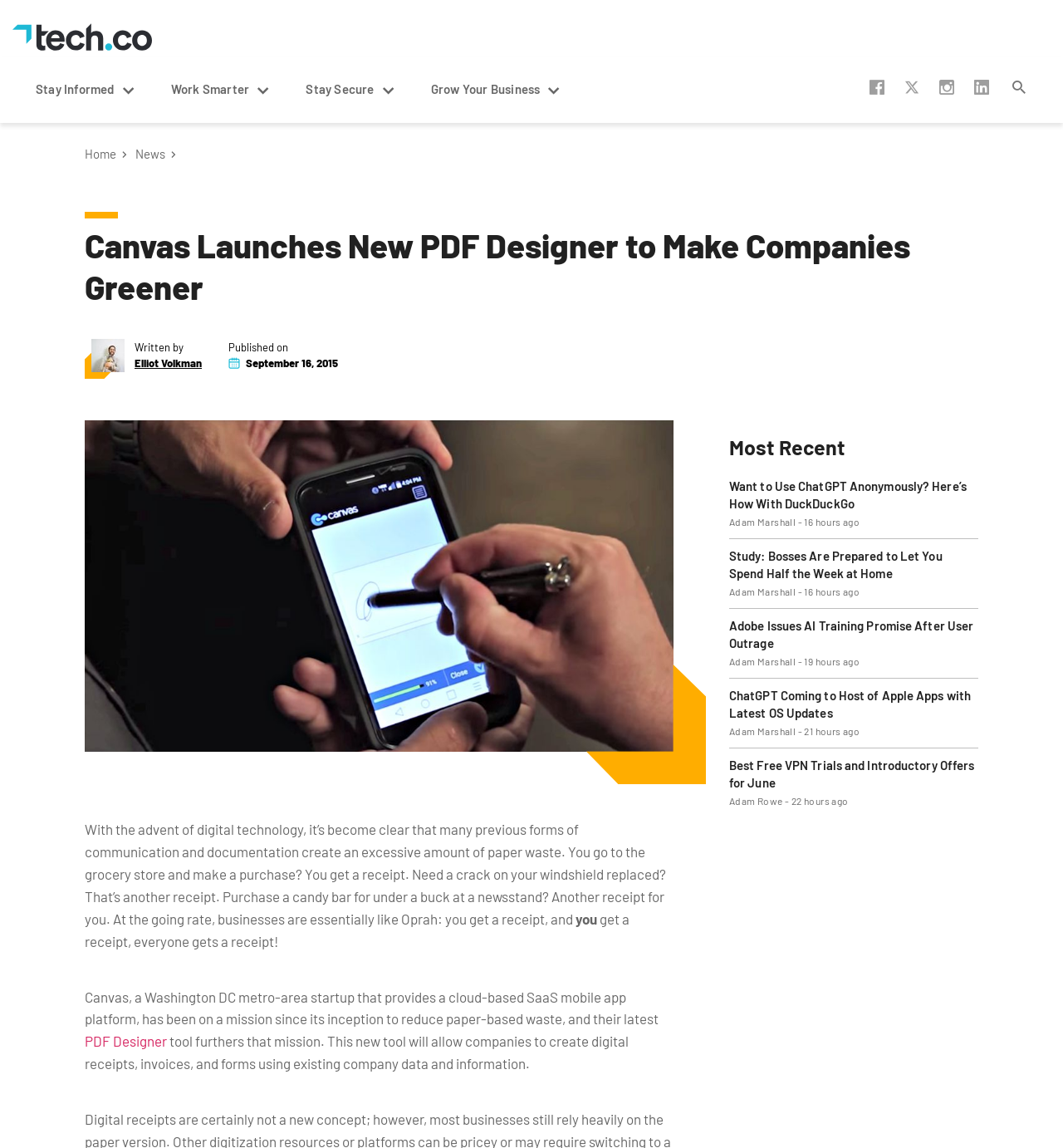What type of documents can be created using Canvas's new tool?
Provide a detailed and well-explained answer to the question.

According to the webpage, Canvas's new tool will allow companies to create digital receipts, invoices, and forms using existing company data and information.